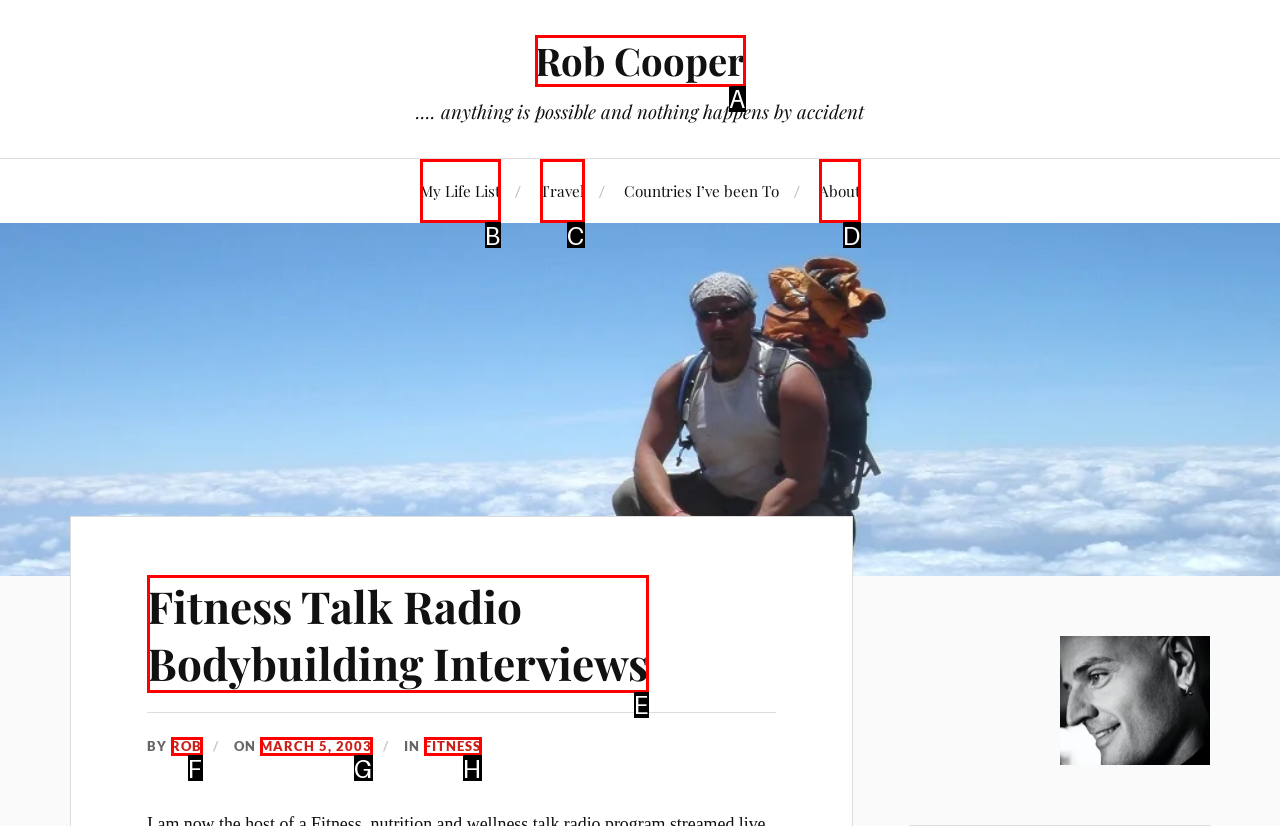Identify which HTML element matches the description: Fitness Talk Radio Bodybuilding Interviews. Answer with the correct option's letter.

E